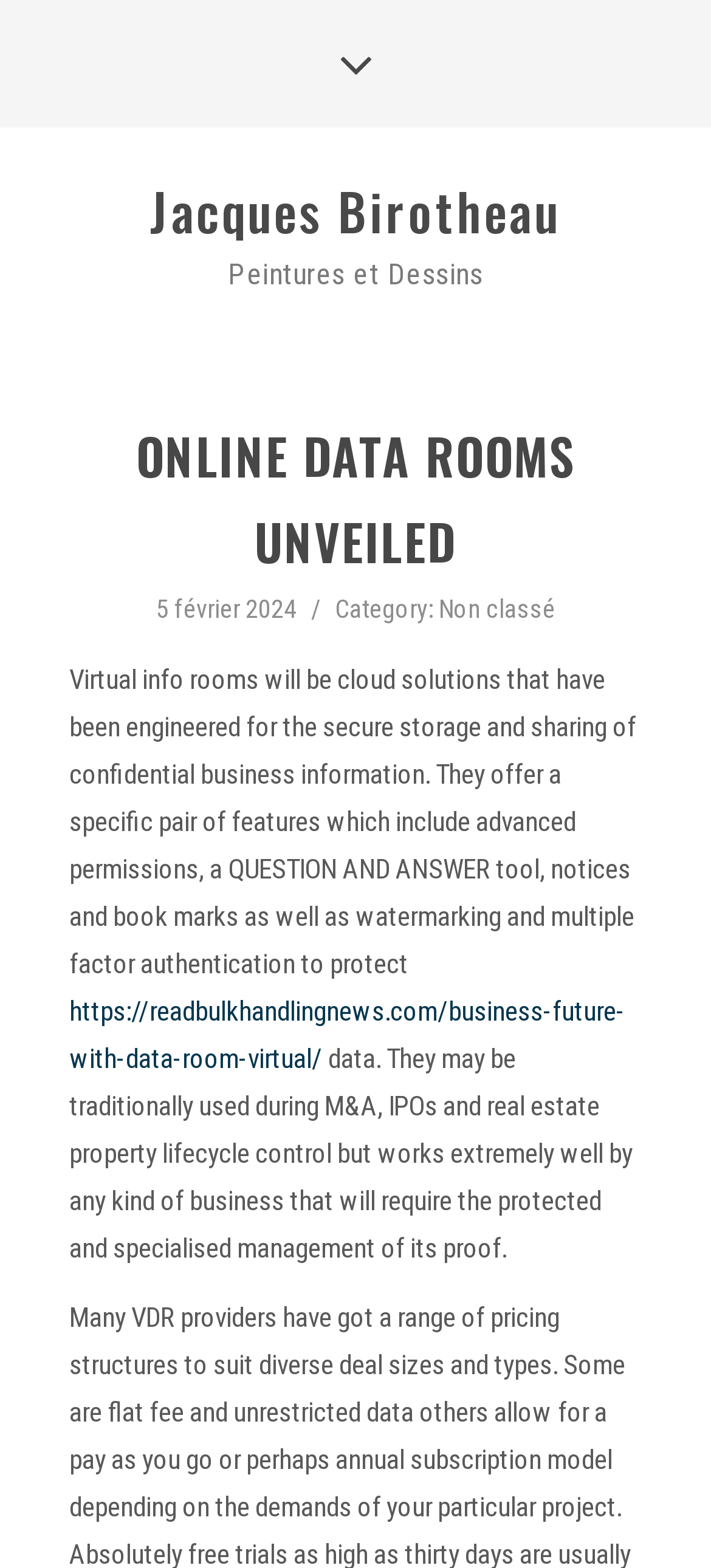Given the description "https://readbulkhandlingnews.com/business-future-with-data-room-virtual/", provide the bounding box coordinates of the corresponding UI element.

[0.097, 0.635, 0.88, 0.686]